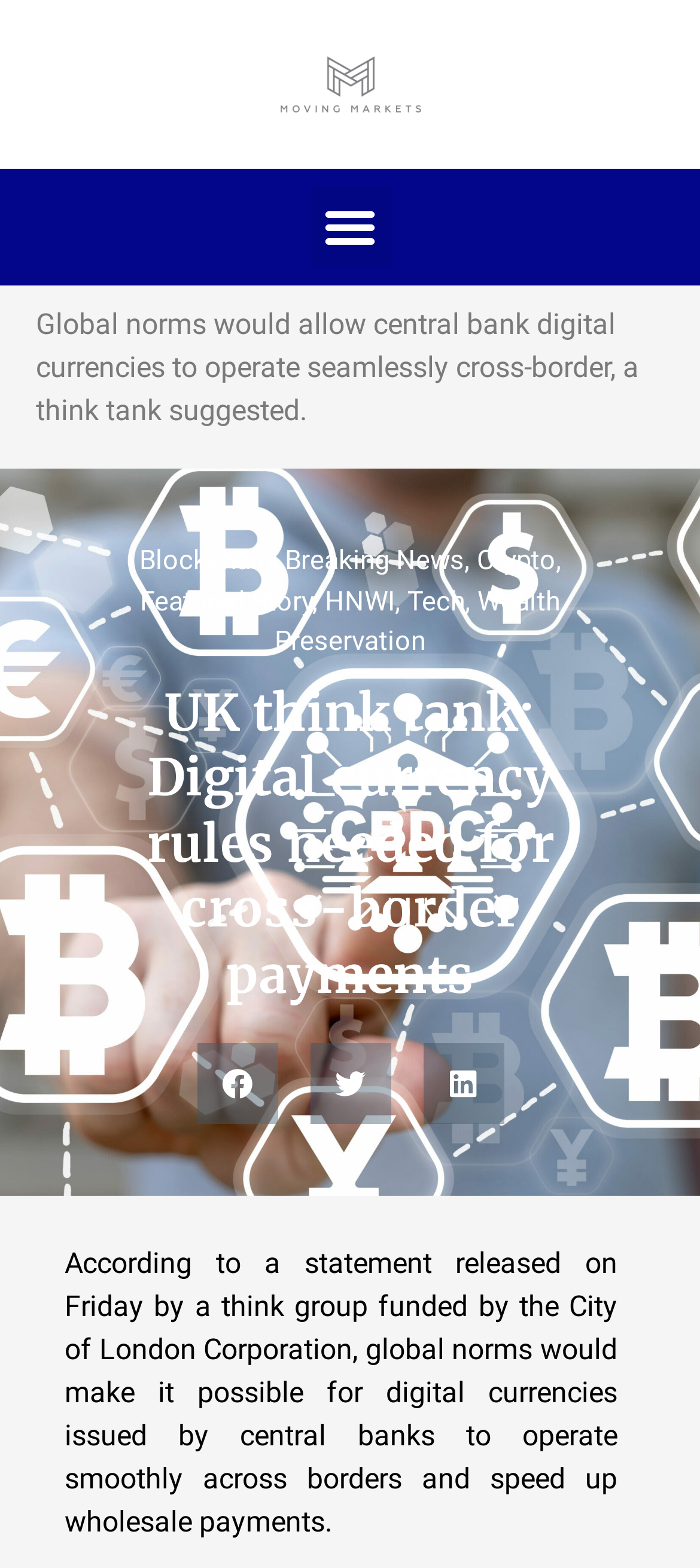What social media platforms can the article be shared on?
Kindly offer a detailed explanation using the data available in the image.

The webpage contains buttons for sharing the article on Facebook, Twitter, and LinkedIn, which suggests that the article can be shared on these three social media platforms.